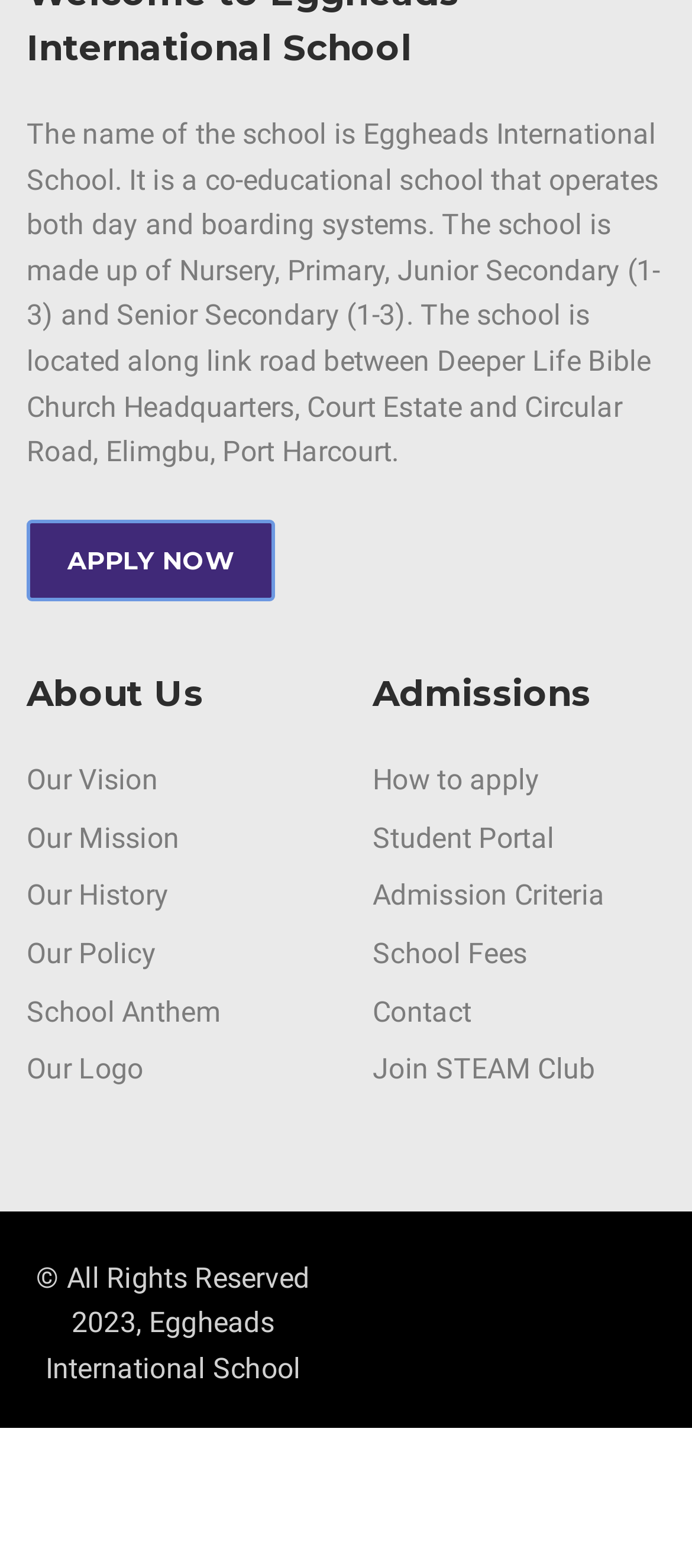What is the name of the school?
Give a detailed response to the question by analyzing the screenshot.

The name of the school is mentioned in the static text at the top of the webpage, which provides an introduction to the school.